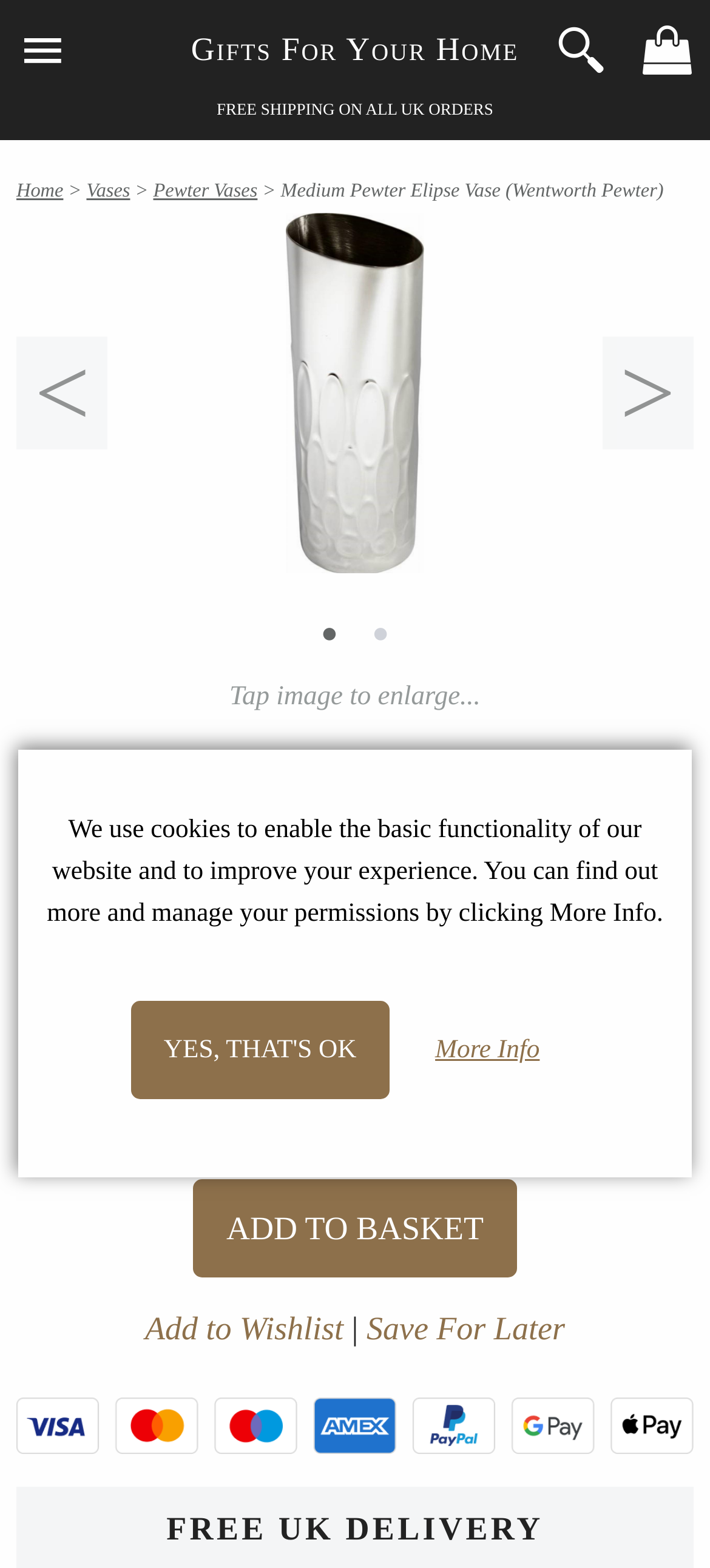Determine the bounding box coordinates for the clickable element required to fulfill the instruction: "Click the 'Home' link". Provide the coordinates as four float numbers between 0 and 1, i.e., [left, top, right, bottom].

[0.023, 0.114, 0.089, 0.128]